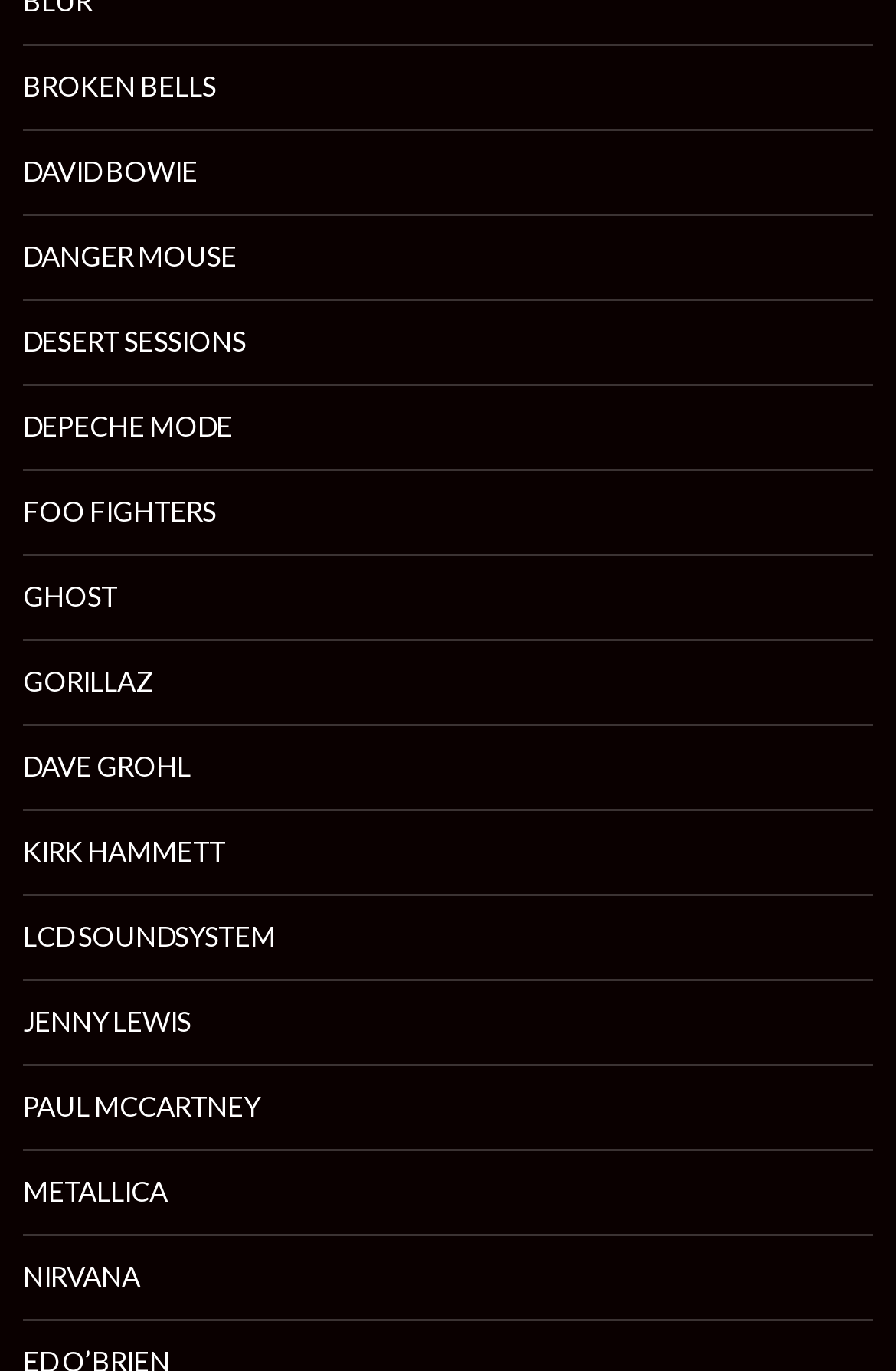Find and indicate the bounding box coordinates of the region you should select to follow the given instruction: "Follow on Instagram".

None